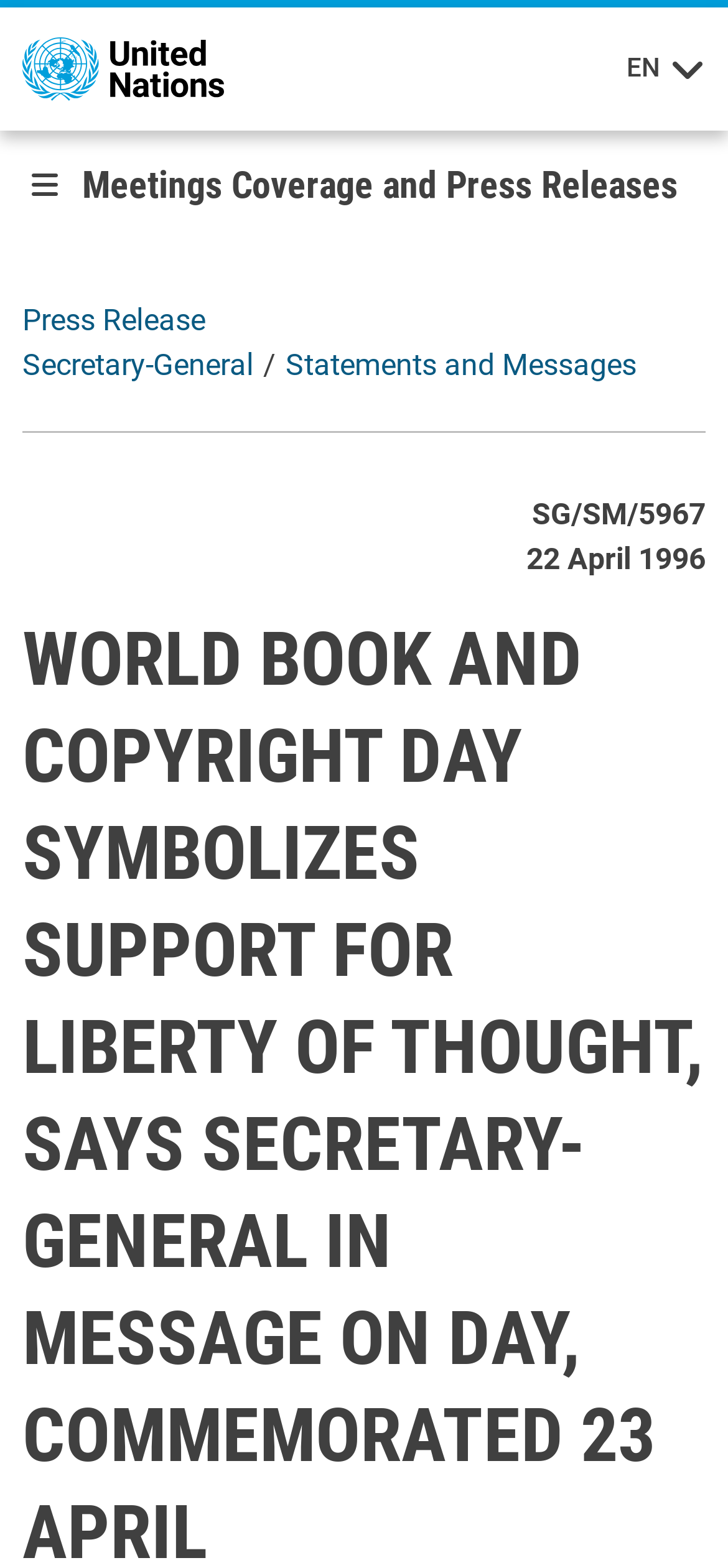Determine the bounding box for the described UI element: "Statements and Messages".

[0.392, 0.221, 0.874, 0.244]